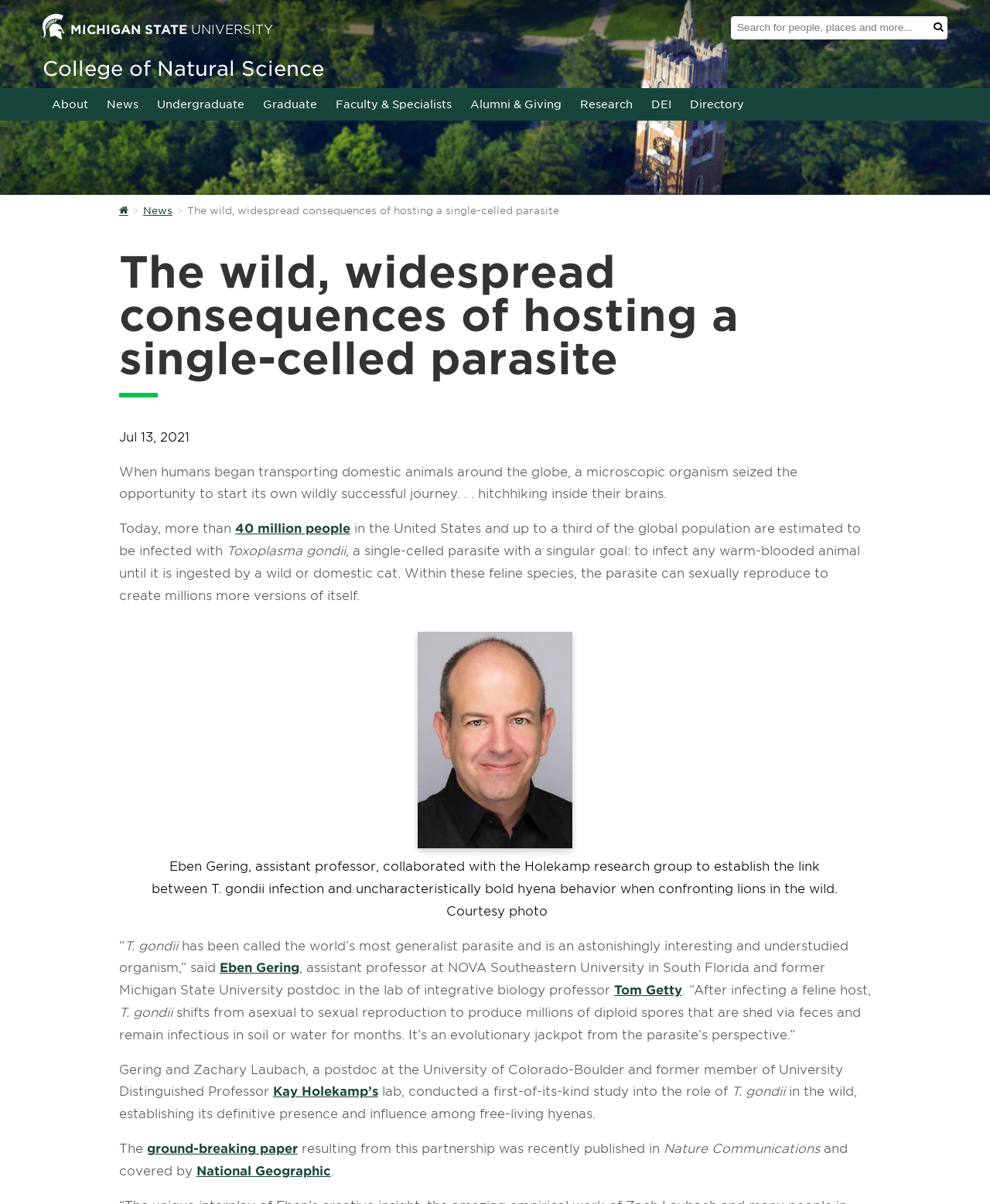Find the bounding box coordinates of the element to click in order to complete the given instruction: "Read the news."

[0.098, 0.077, 0.149, 0.096]